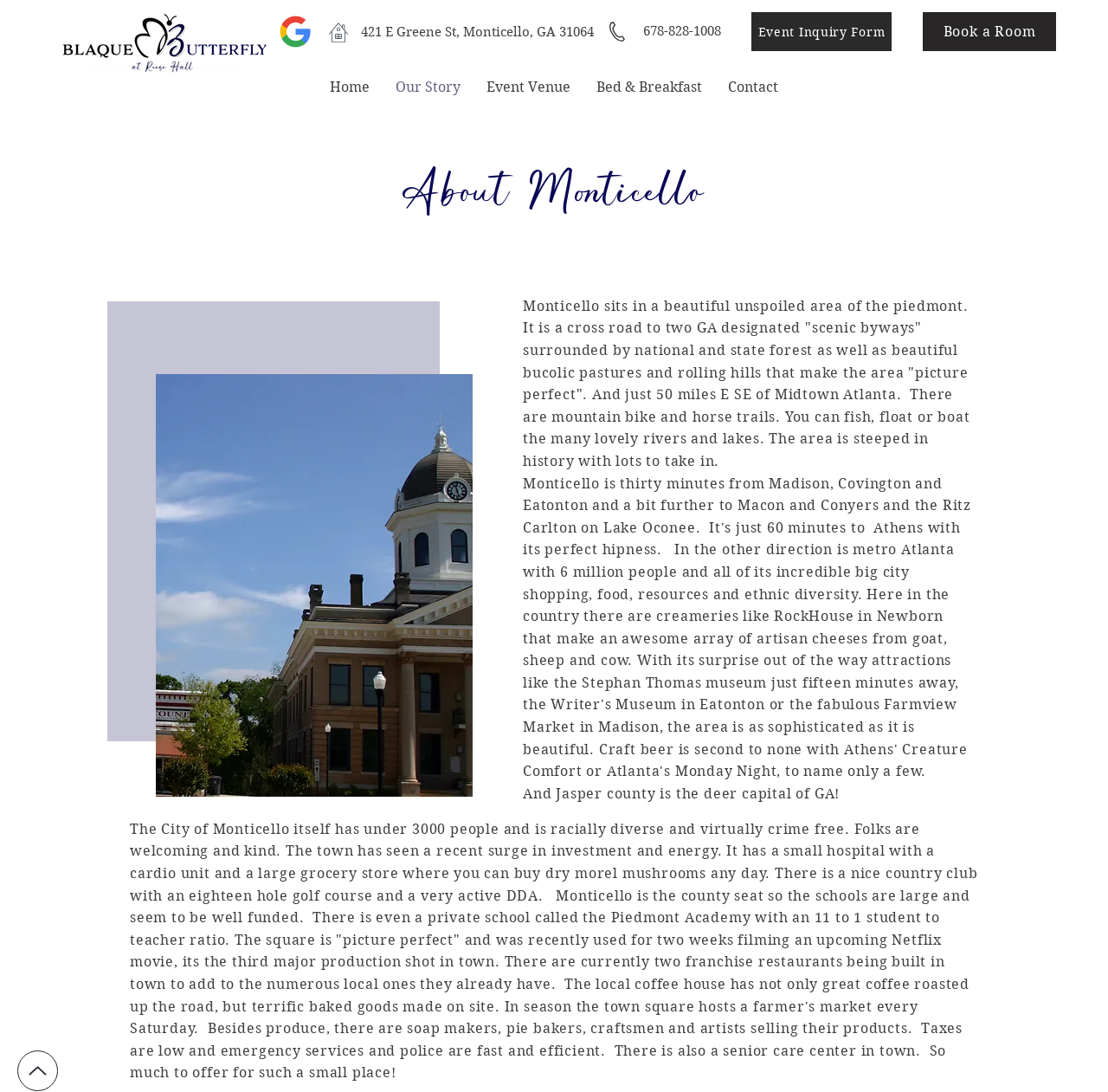Given the element description: "Event Inquiry Form", predict the bounding box coordinates of the UI element it refers to, using four float numbers between 0 and 1, i.e., [left, top, right, bottom].

[0.678, 0.011, 0.805, 0.047]